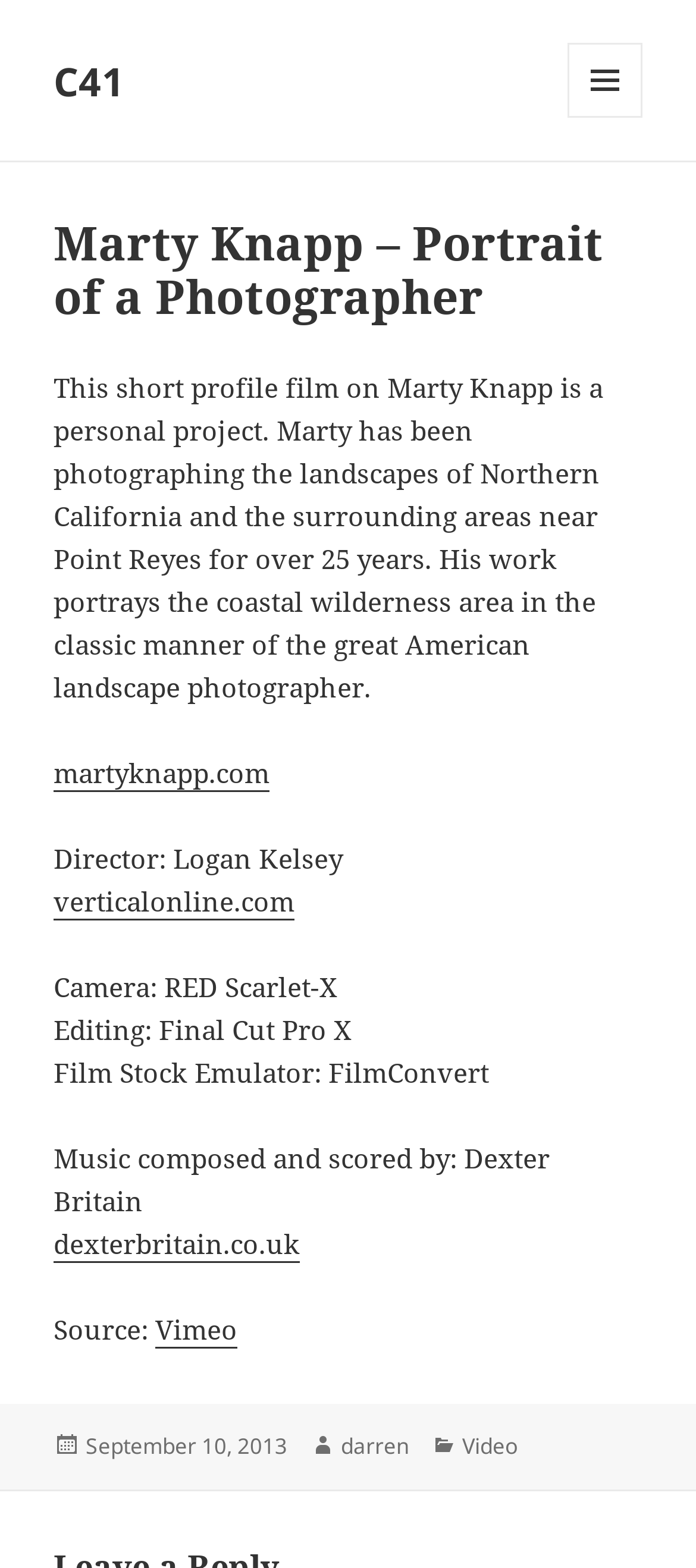What is Marty Knapp's profession?
Look at the webpage screenshot and answer the question with a detailed explanation.

Based on the webpage content, Marty Knapp is a photographer who has been photographing the landscapes of Northern California and the surrounding areas near Point Reyes for over 25 years.